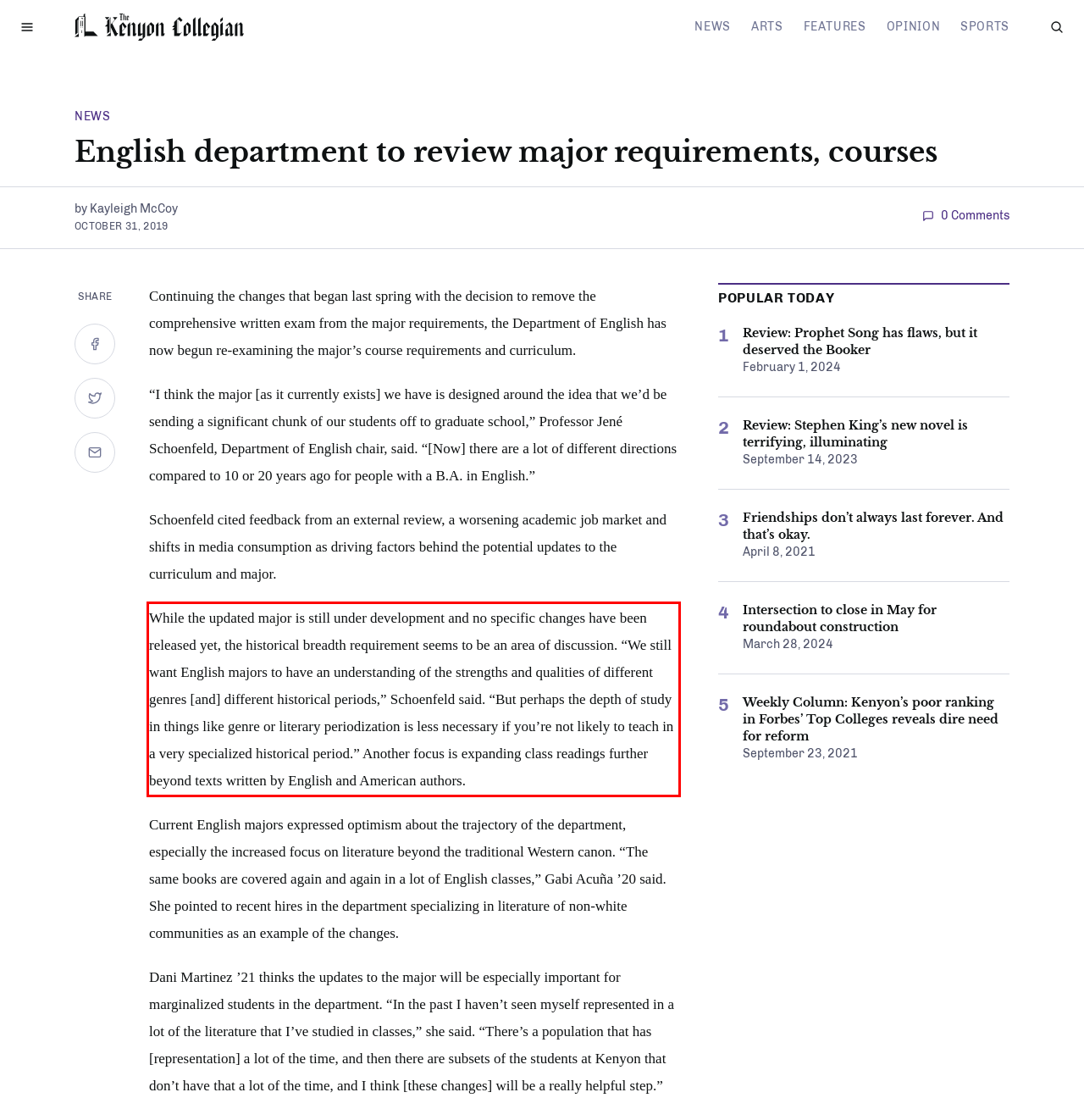Given a webpage screenshot with a red bounding box, perform OCR to read and deliver the text enclosed by the red bounding box.

While the updated major is still under development and no specific changes have been released yet, the historical breadth requirement seems to be an area of discussion. “We still want English majors to have an understanding of the strengths and qualities of different genres [and] different historical periods,” Schoenfeld said. “But perhaps the depth of study in things like genre or literary periodization is less necessary if you’re not likely to teach in a very specialized historical period.” Another focus is expanding class readings further beyond texts written by English and American authors.